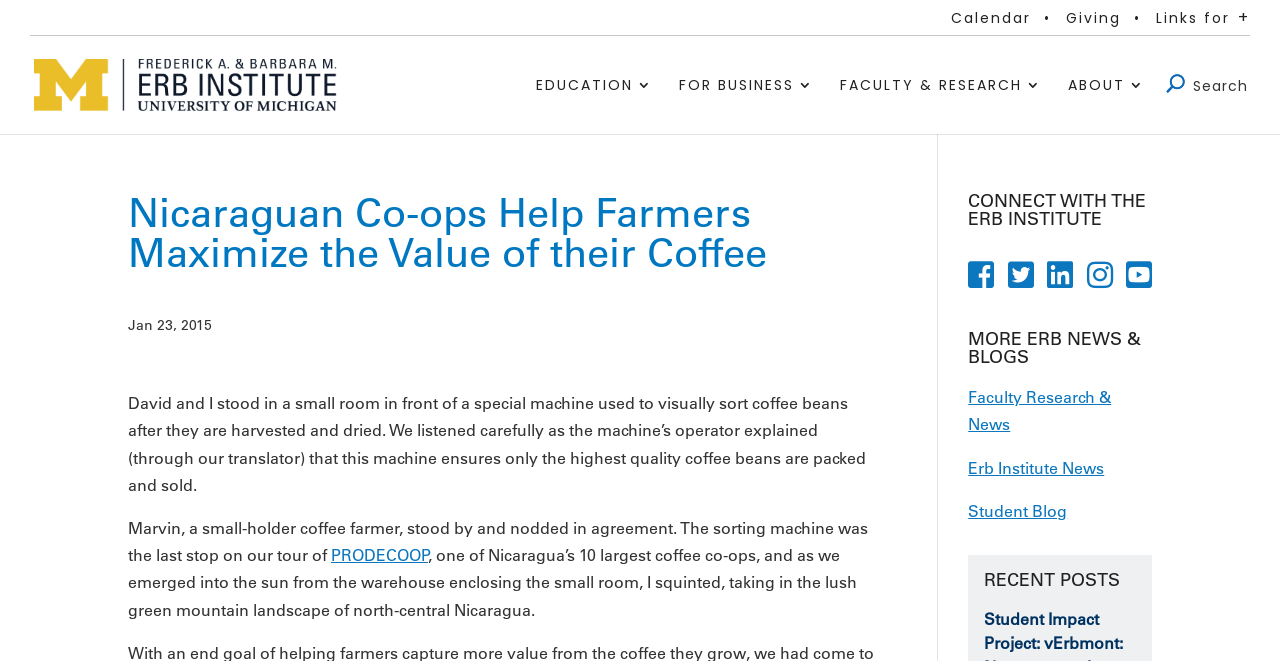Give a complete and precise description of the webpage's appearance.

The webpage is about Nicaraguan co-ops helping farmers maximize the value of their coffee. At the top left, there is a link to skip to the content. On the top right, there are links to "Calendar", "Giving", and "Links for". Below these links, there is a logo of the Erb Institute at the University of Michigan, accompanied by a link to the institute's website.

The main content of the webpage is divided into two sections. The left section has a search box at the top, followed by a heading that reads "Nicaraguan Co-ops Help Farmers Maximize the Value of their Coffee". Below the heading, there is a date "Jan 23, 2015", and then a series of paragraphs describing the experience of visiting a coffee farm in Nicaragua. The text describes the process of visually sorting coffee beans and the importance of quality control.

On the right side of the webpage, there are several links and headings. There is a section titled "CONNECT WITH THE ERB INSTITUTE", followed by a section titled "MORE ERB NEWS & BLOGS". Below these headings, there are links to "Faculty Research & News", "Erb Institute News", and "Student Blog". At the bottom right, there is a heading titled "RECENT POSTS".